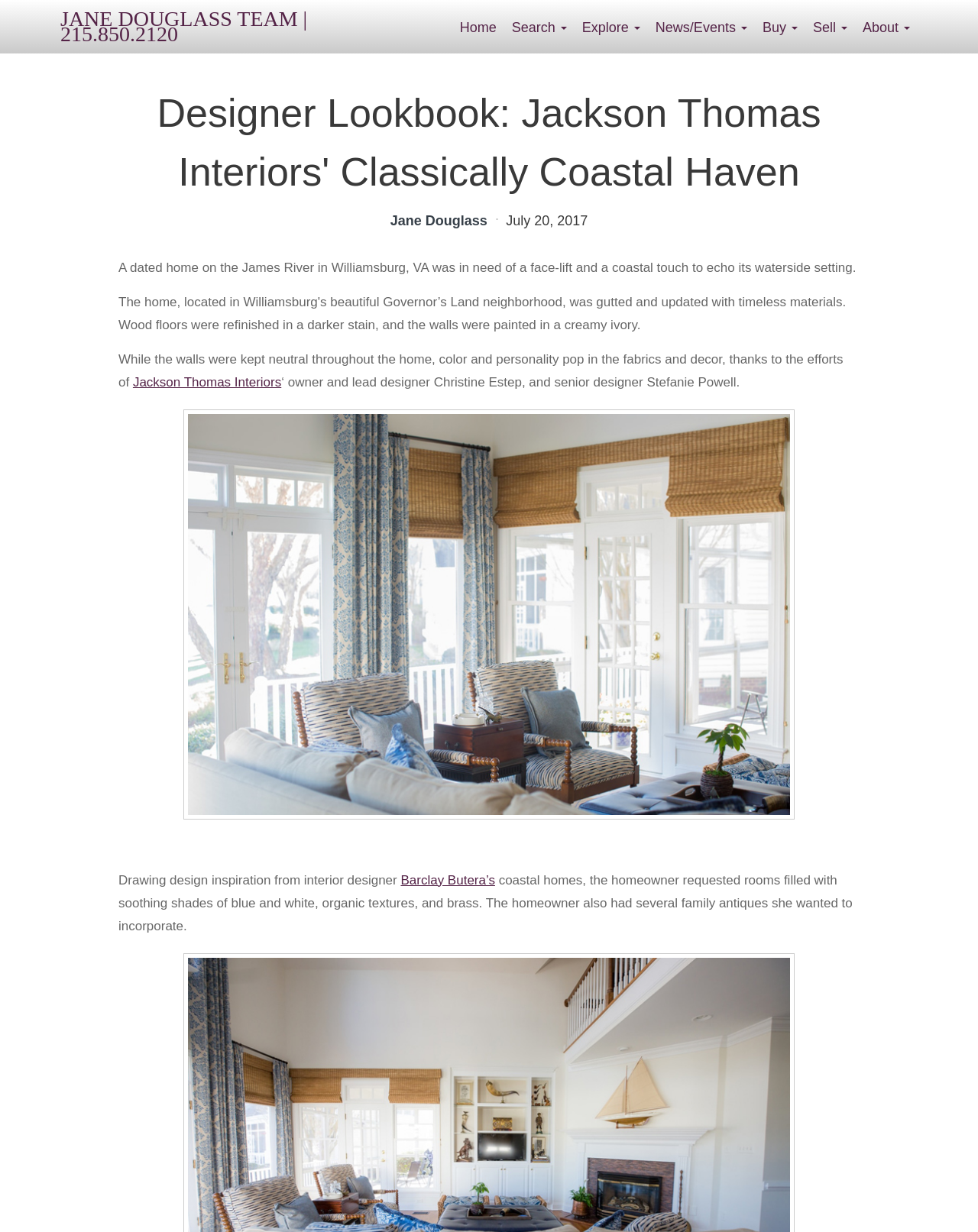Using the webpage screenshot and the element description Jackson Thomas Interiors, determine the bounding box coordinates. Specify the coordinates in the format (top-left x, top-left y, bottom-right x, bottom-right y) with values ranging from 0 to 1.

[0.136, 0.304, 0.288, 0.316]